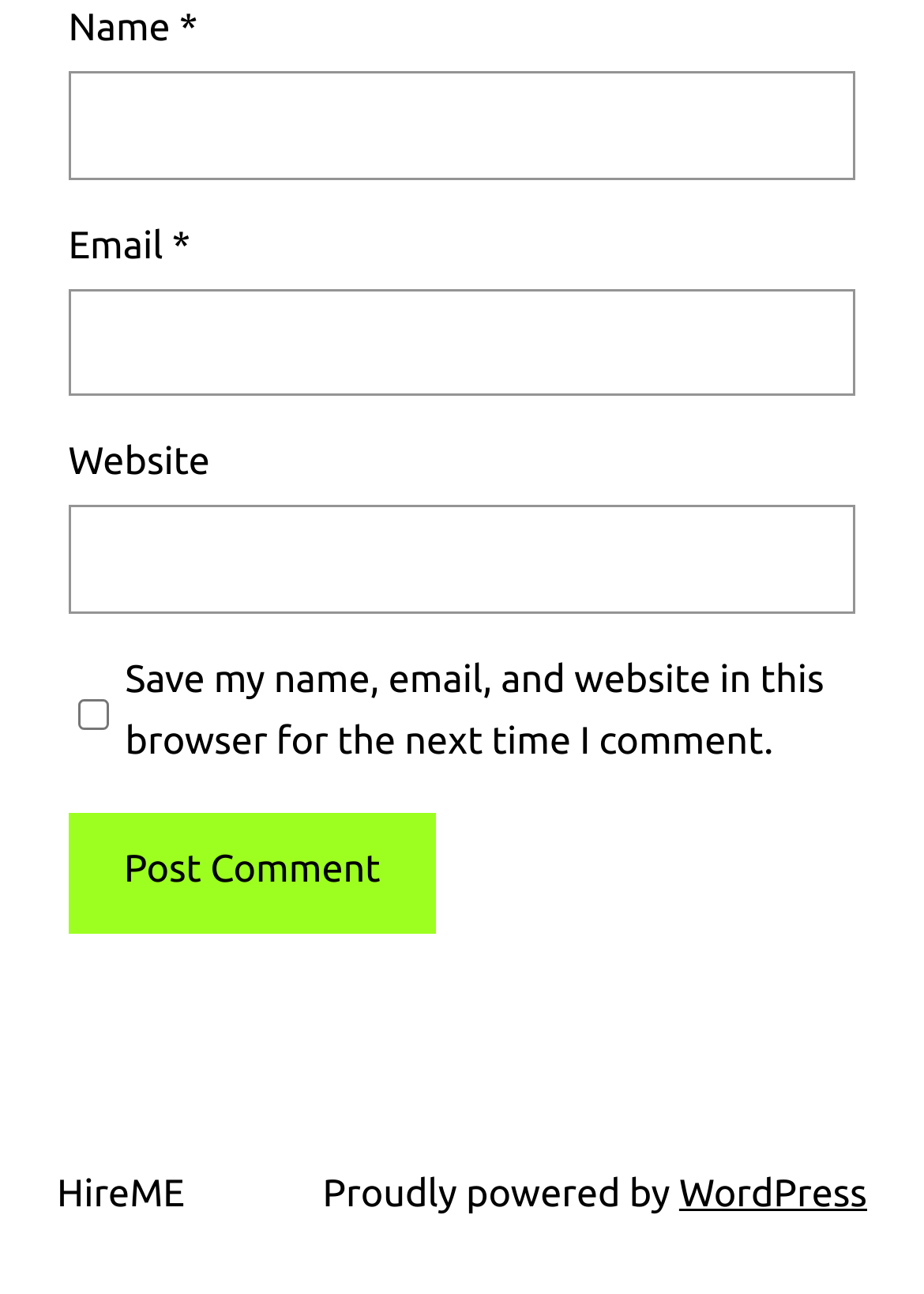Given the element description parent_node: Website name="url", predict the bounding box coordinates for the UI element in the webpage screenshot. The format should be (top-left x, top-left y, bottom-right x, bottom-right y), and the values should be between 0 and 1.

[0.074, 0.39, 0.926, 0.474]